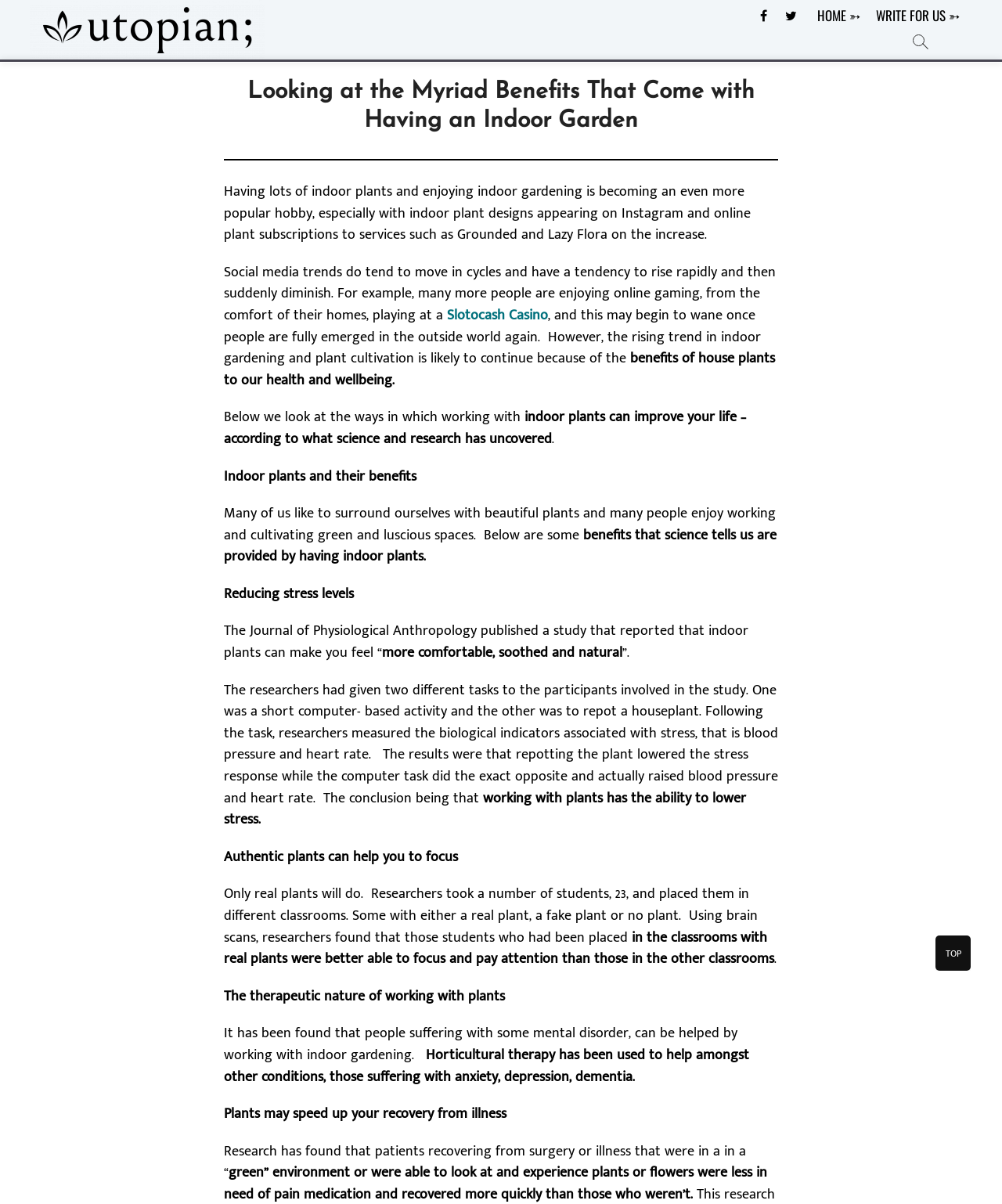Determine the main heading text of the webpage.

Looking at the Myriad Benefits That Come with Having an Indoor Garden